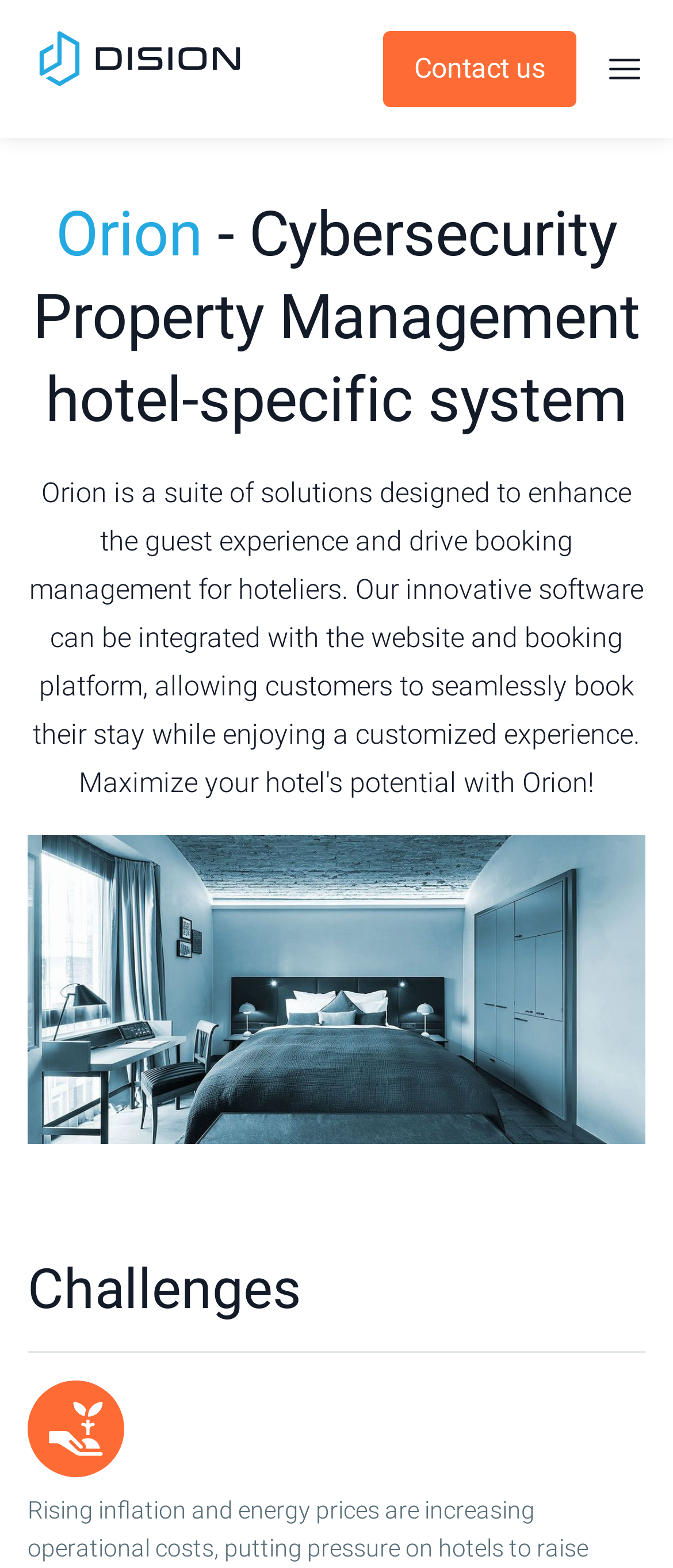Locate the bounding box of the UI element described in the following text: "Contact us".

[0.569, 0.02, 0.856, 0.068]